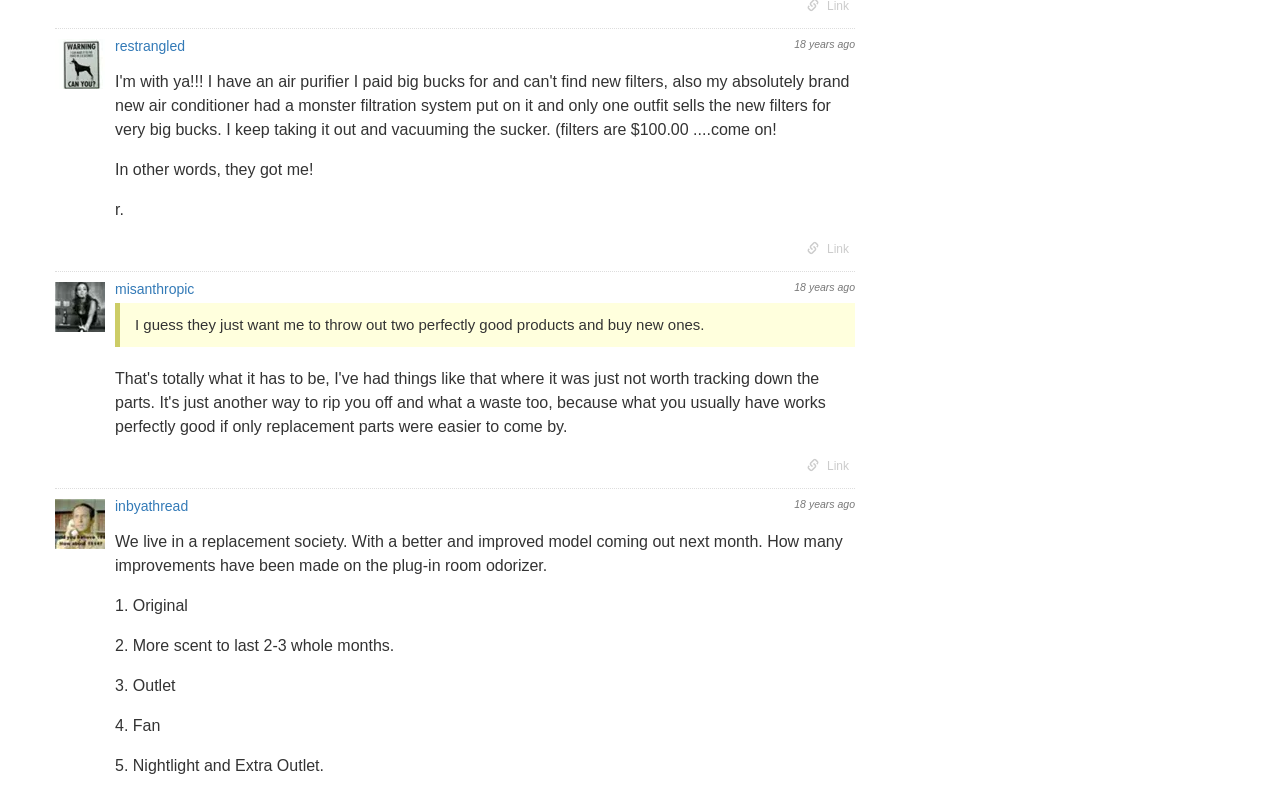Determine the bounding box for the UI element described here: "inbyathread".

[0.09, 0.633, 0.147, 0.653]